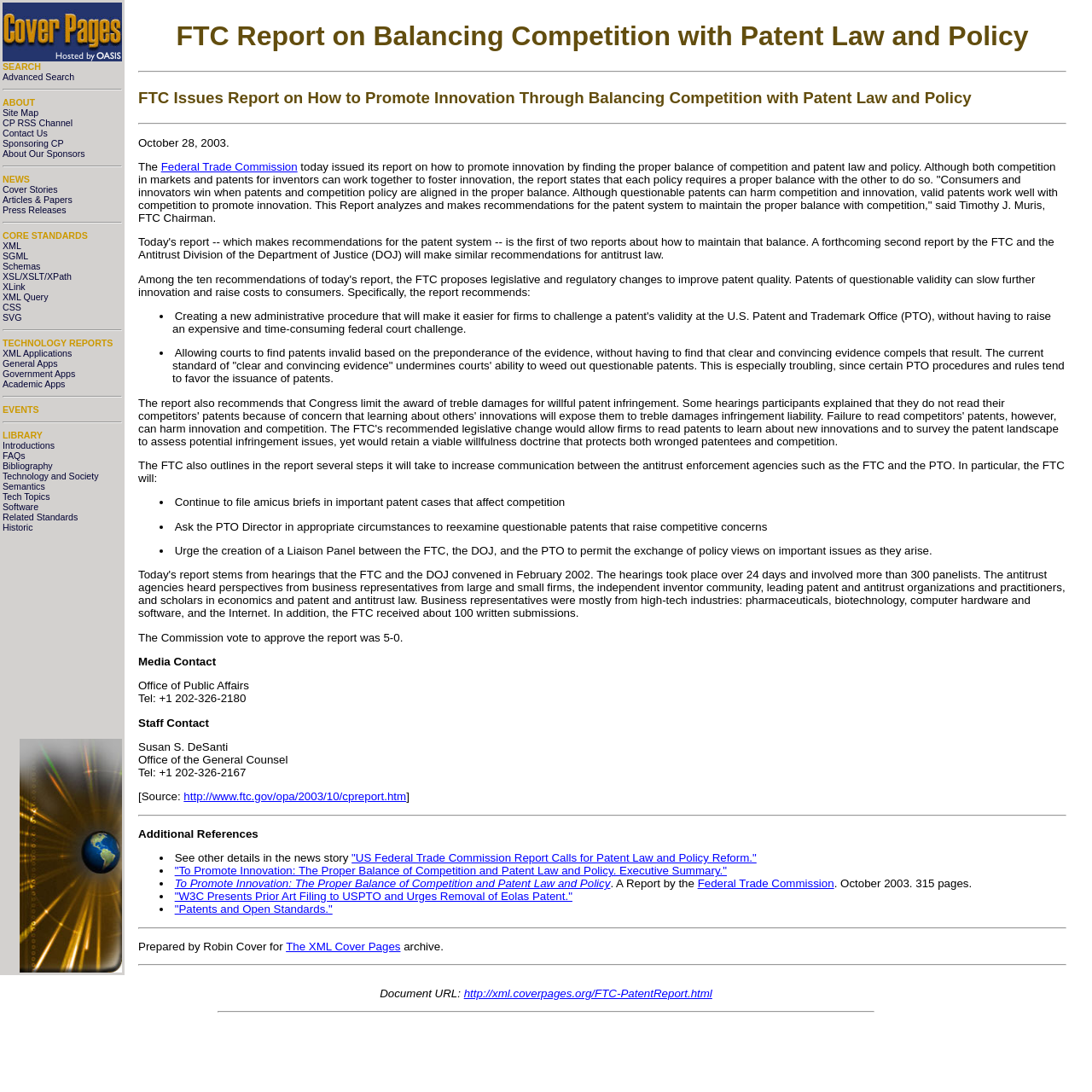What is the purpose of the Liaison Panel?
Based on the visual information, provide a detailed and comprehensive answer.

I found the purpose of the Liaison Panel by looking at the list of steps the FTC will take to increase communication between the antitrust enforcement agencies, which mentions that the Liaison Panel will permit the exchange of policy views on important issues.